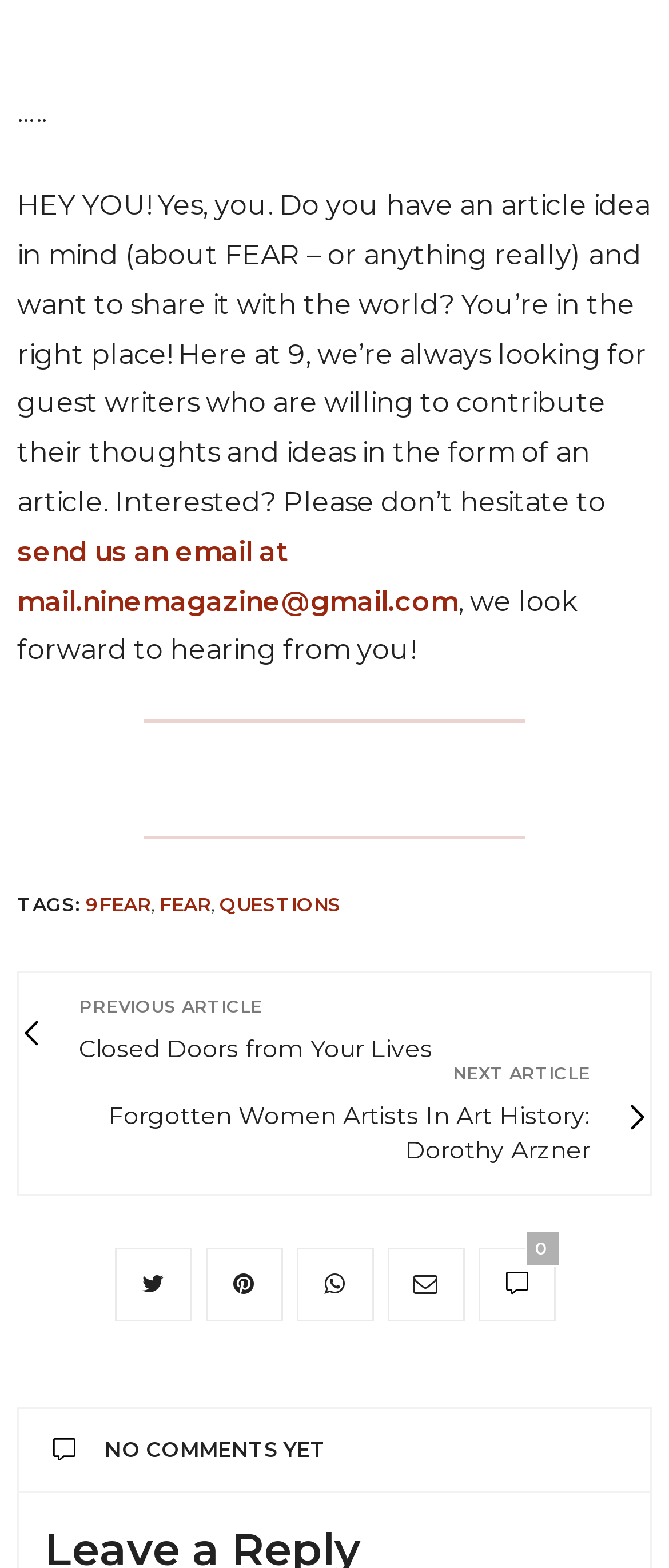Find and indicate the bounding box coordinates of the region you should select to follow the given instruction: "read the next article".

[0.067, 0.68, 0.933, 0.745]